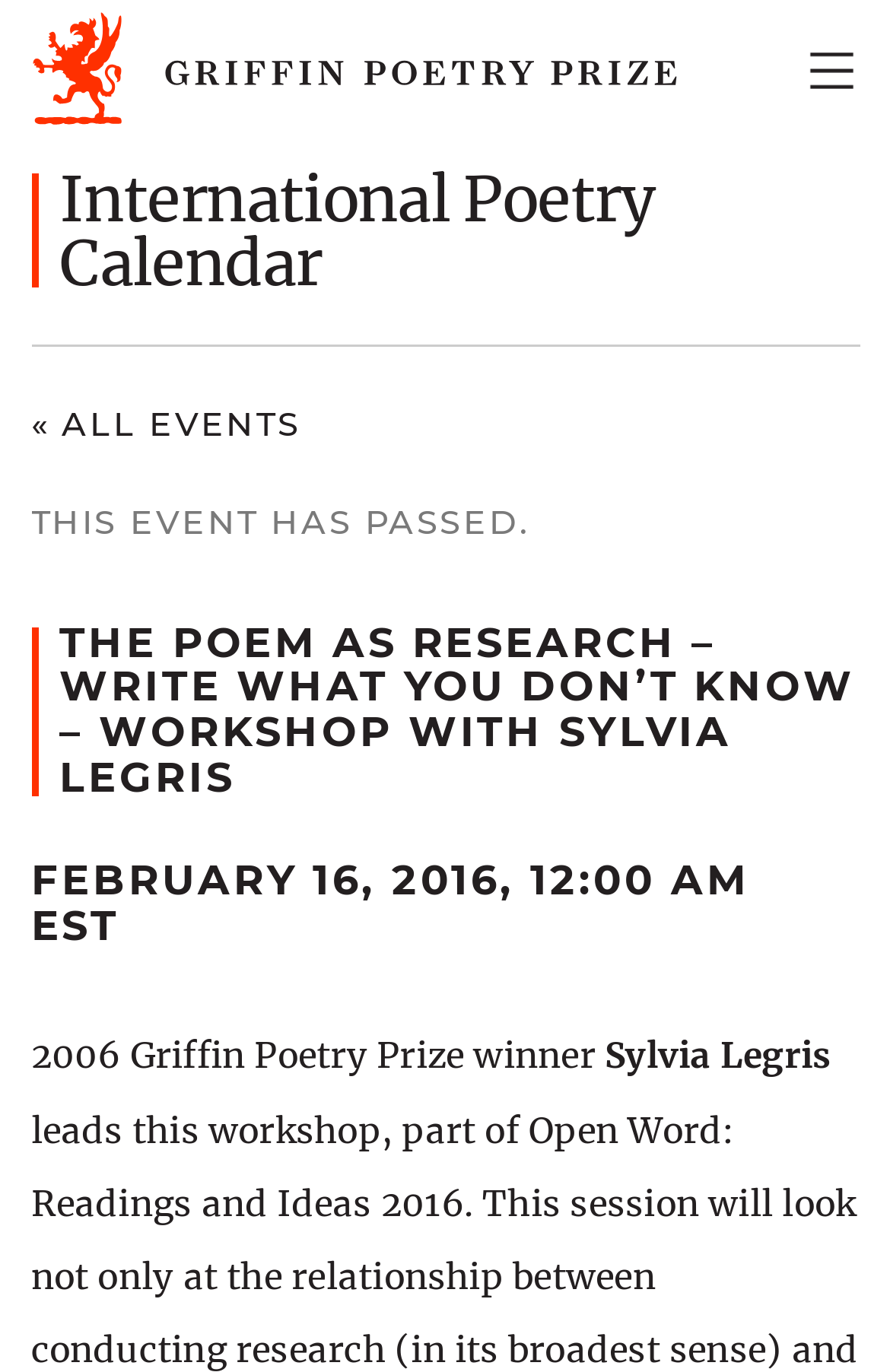Give a complete and precise description of the webpage's appearance.

This webpage appears to be an event page for a workshop titled "The Poem as Research - Write what you don't know - workshop with Sylvia Legris" as part of the Open Word: Readings and Ideas 2016 series. 

At the top left of the page, there is a link to the Griffin Poetry Prize, and next to it, a logo icon is displayed. On the top right, there is a toggle navigation menu button. 

Below the top section, a primary navigation menu is situated, containing links to "THE PRIZE", "POETRY", "NEWS & EVENTS", and "ABOUT". 

The main content of the page starts with a heading that repeats the workshop title. Below it, there is a section titled "International Poetry Calendar", which includes a link to "« ALL EVENTS" and a notice stating "THIS EVENT HAS PASSED.". 

The workshop details are then presented, including the title, date, and time of the event, which is February 16, 2016, at 12:00 AM EST. The description mentions that the workshop will be led by 2006 Griffin Poetry Prize winner Sylvia Legris, and the focus will be on the relationship between conducting research. 

On the top right side of the page, there is a search form that can be toggled on and off.